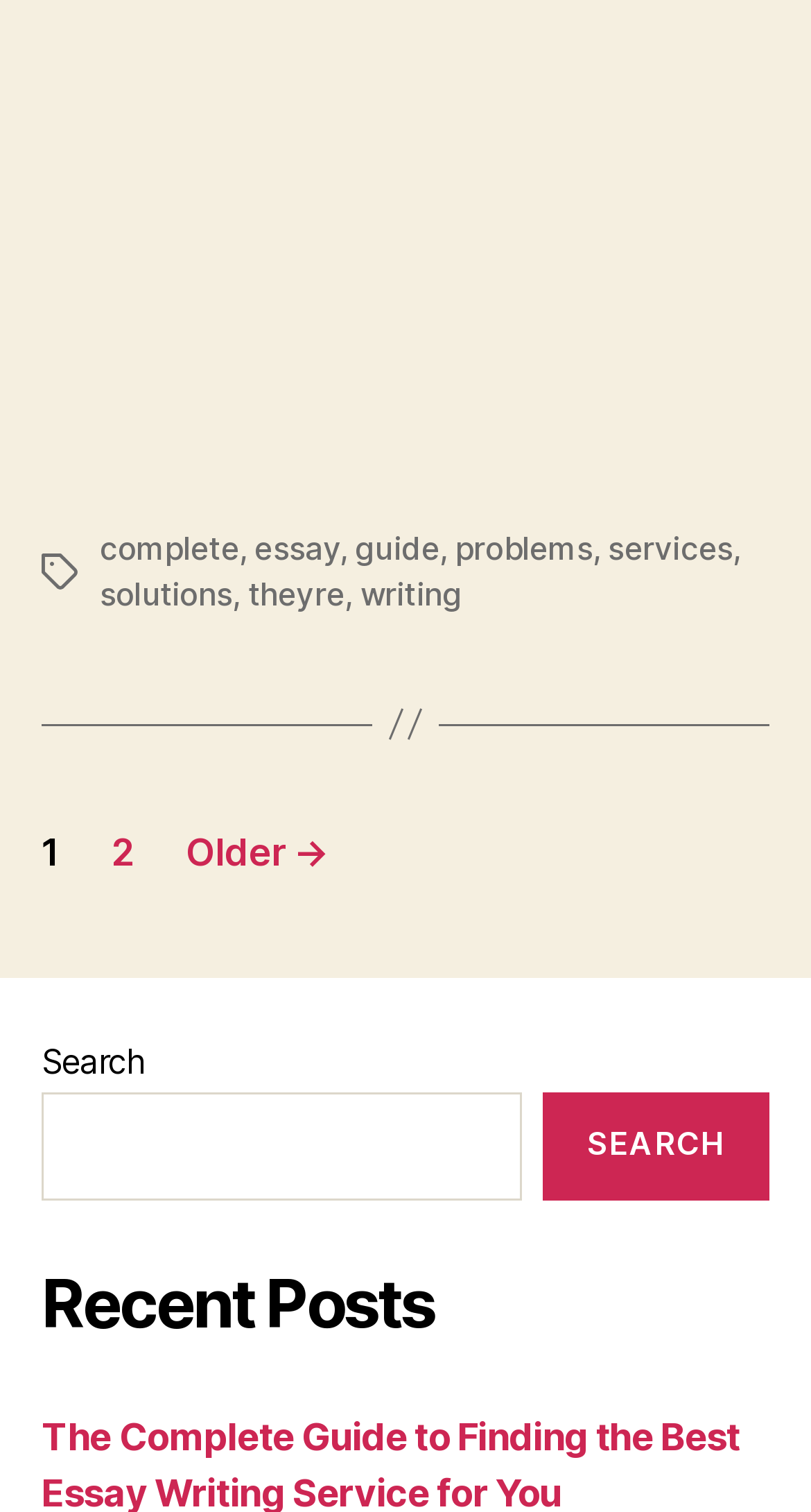Answer the question below using just one word or a short phrase: 
What is the purpose of the search box?

To search posts